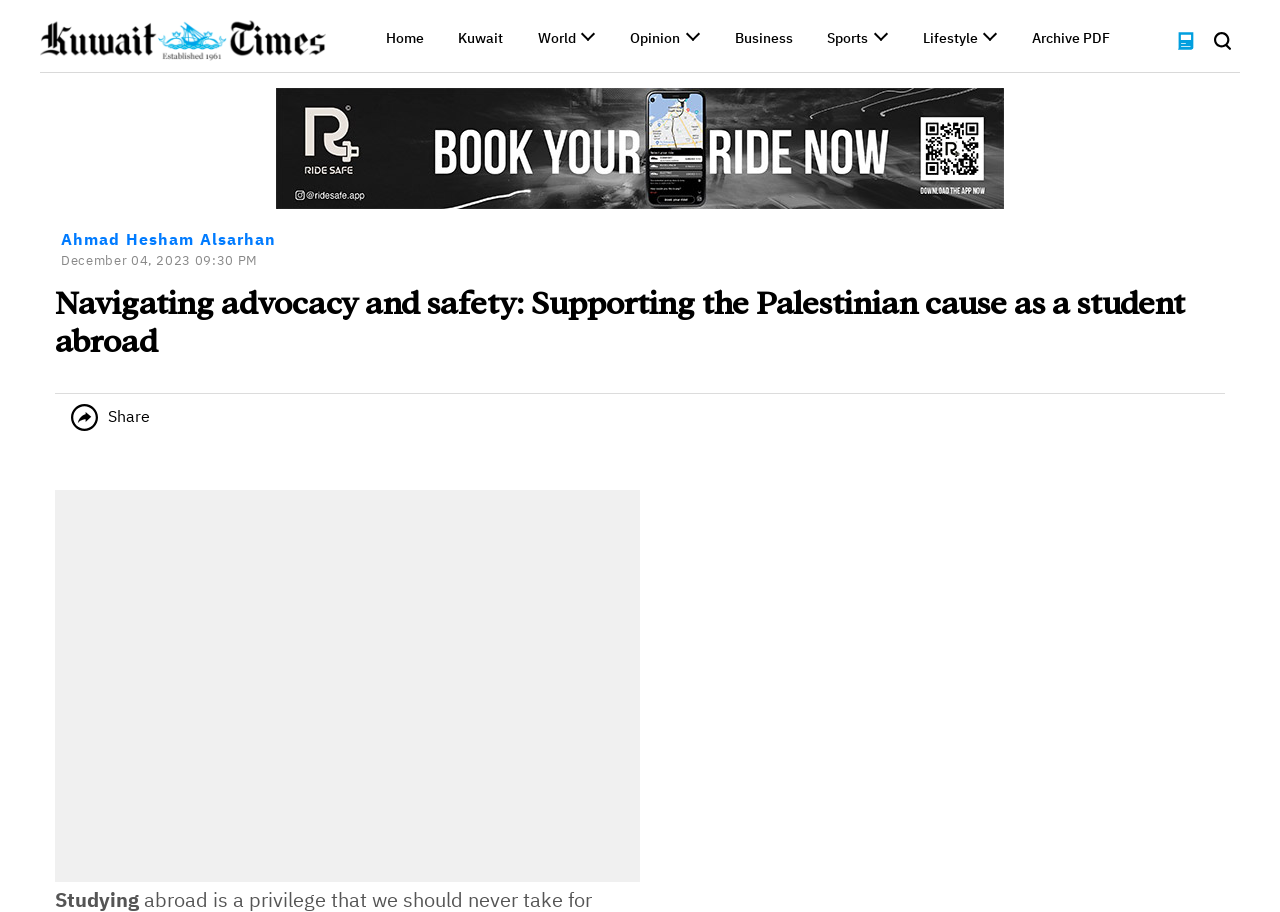Determine the bounding box coordinates in the format (top-left x, top-left y, bottom-right x, bottom-right y). Ensure all values are floating point numbers between 0 and 1. Identify the bounding box of the UI element described by: Rolla - MO

None